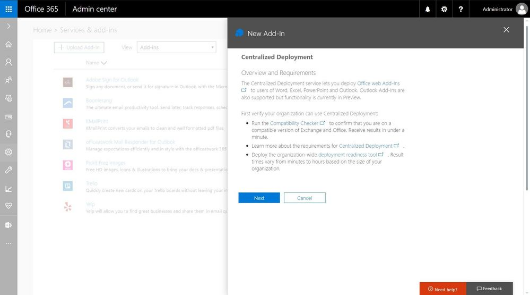Provide a brief response in the form of a single word or phrase:
What is the purpose of the menu on the left?

Manage add-ins